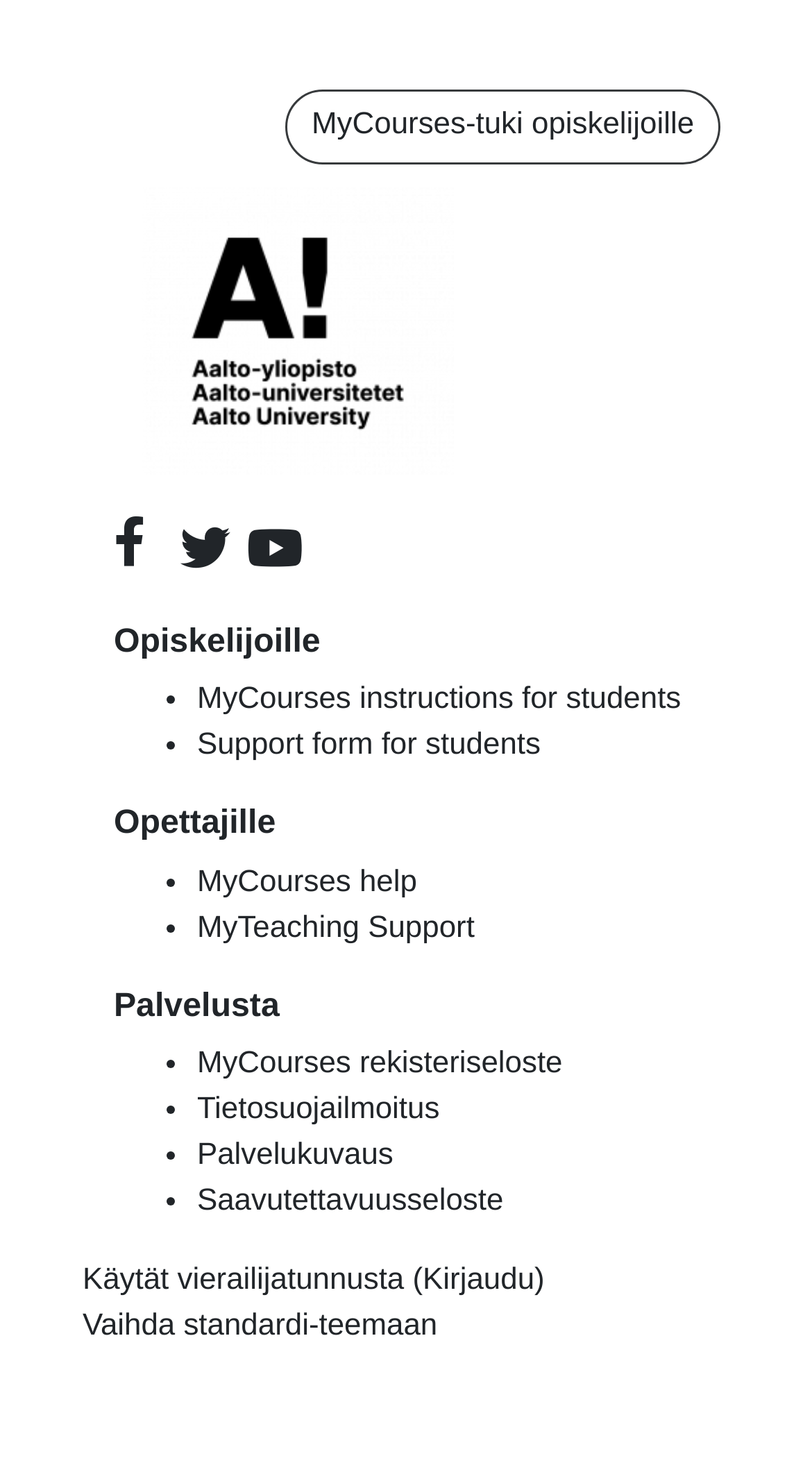Using the format (top-left x, top-left y, bottom-right x, bottom-right y), provide the bounding box coordinates for the described UI element. All values should be floating point numbers between 0 and 1: MyCourses-tuki opiskelijoille

[0.35, 0.061, 0.888, 0.111]